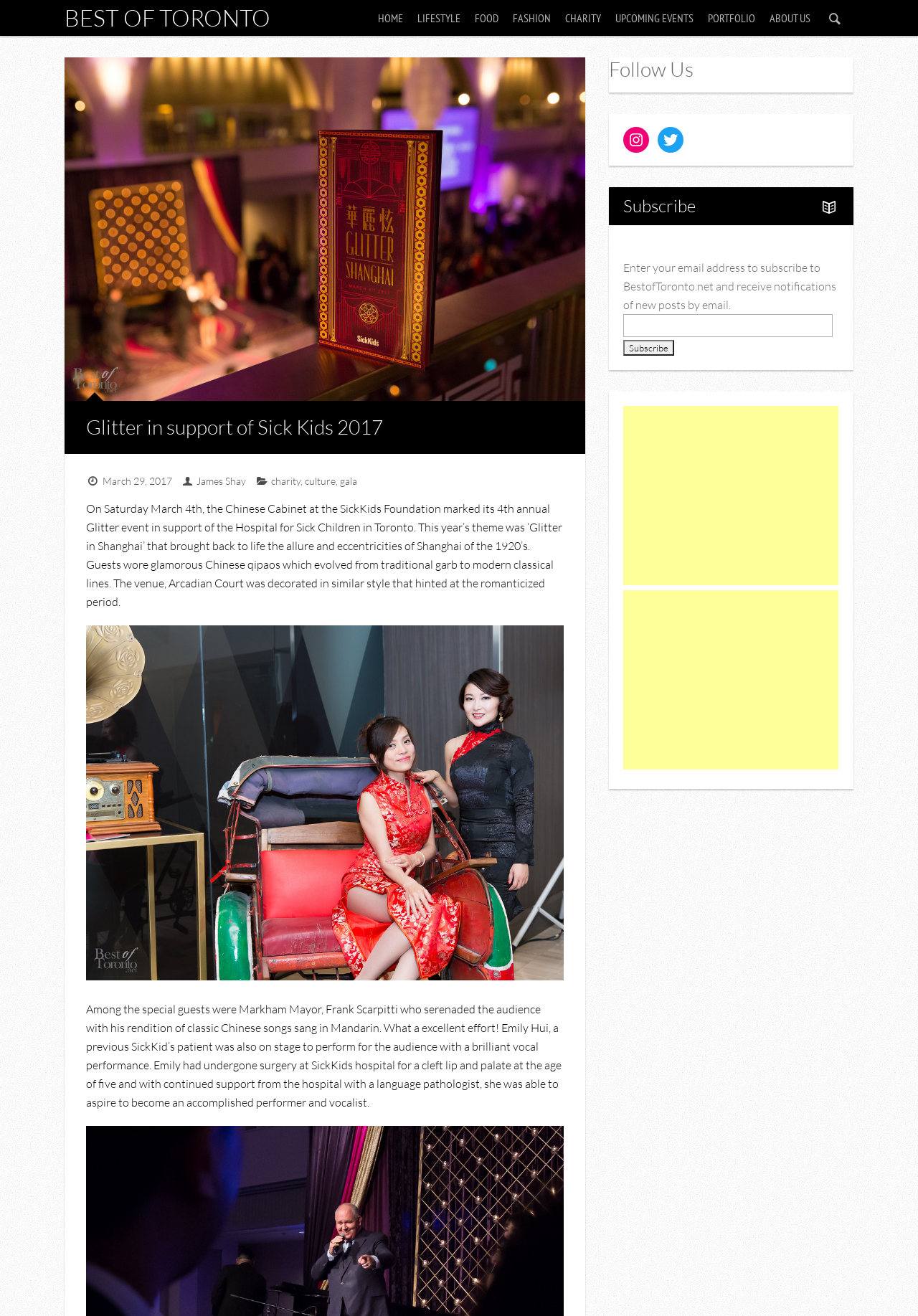Identify and provide the main heading of the webpage.

Glitter in support of Sick Kids 2017